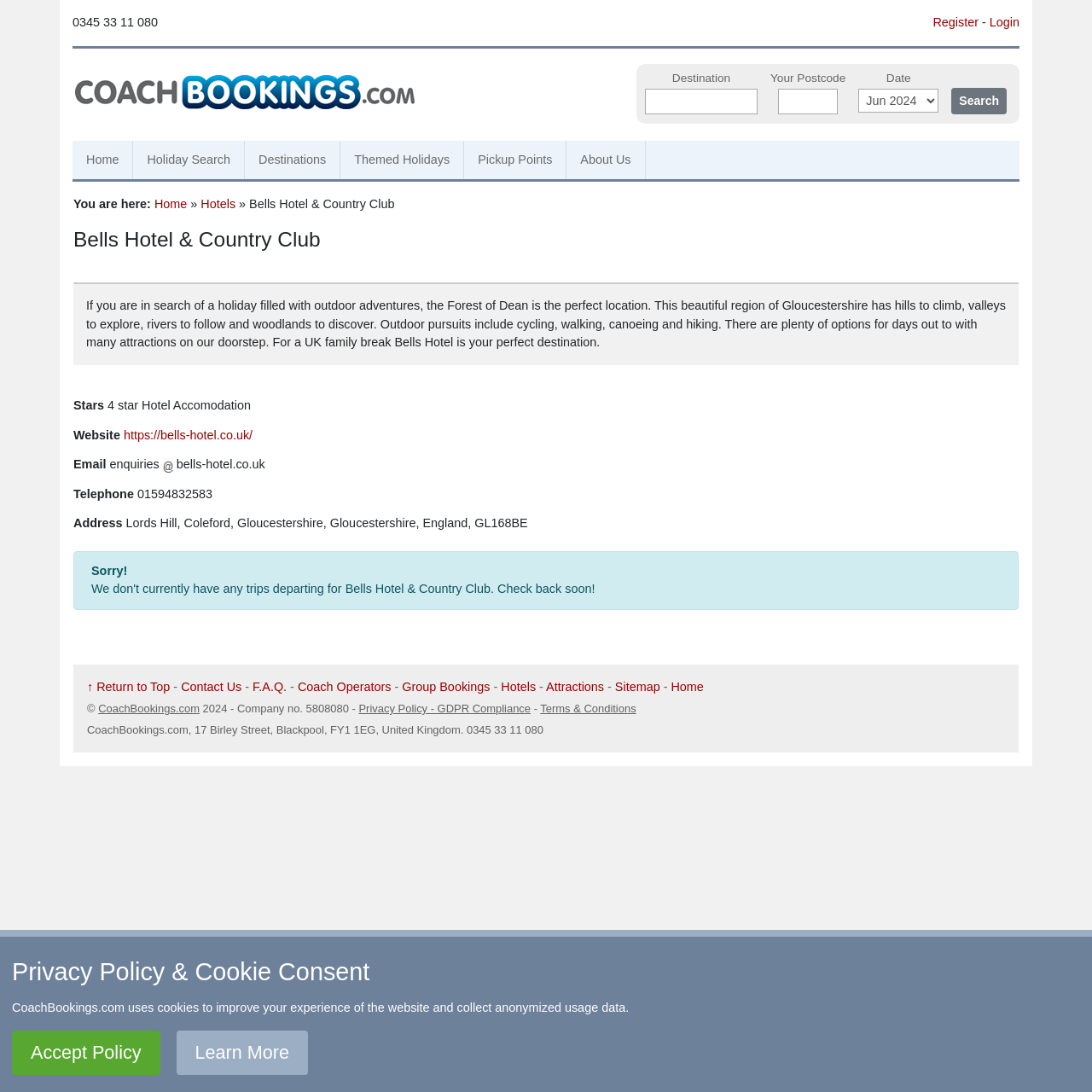Determine the bounding box coordinates of the clickable region to execute the instruction: "Search for coach holidays". The coordinates should be four float numbers between 0 and 1, denoted as [left, top, right, bottom].

[0.786, 0.081, 0.86, 0.103]